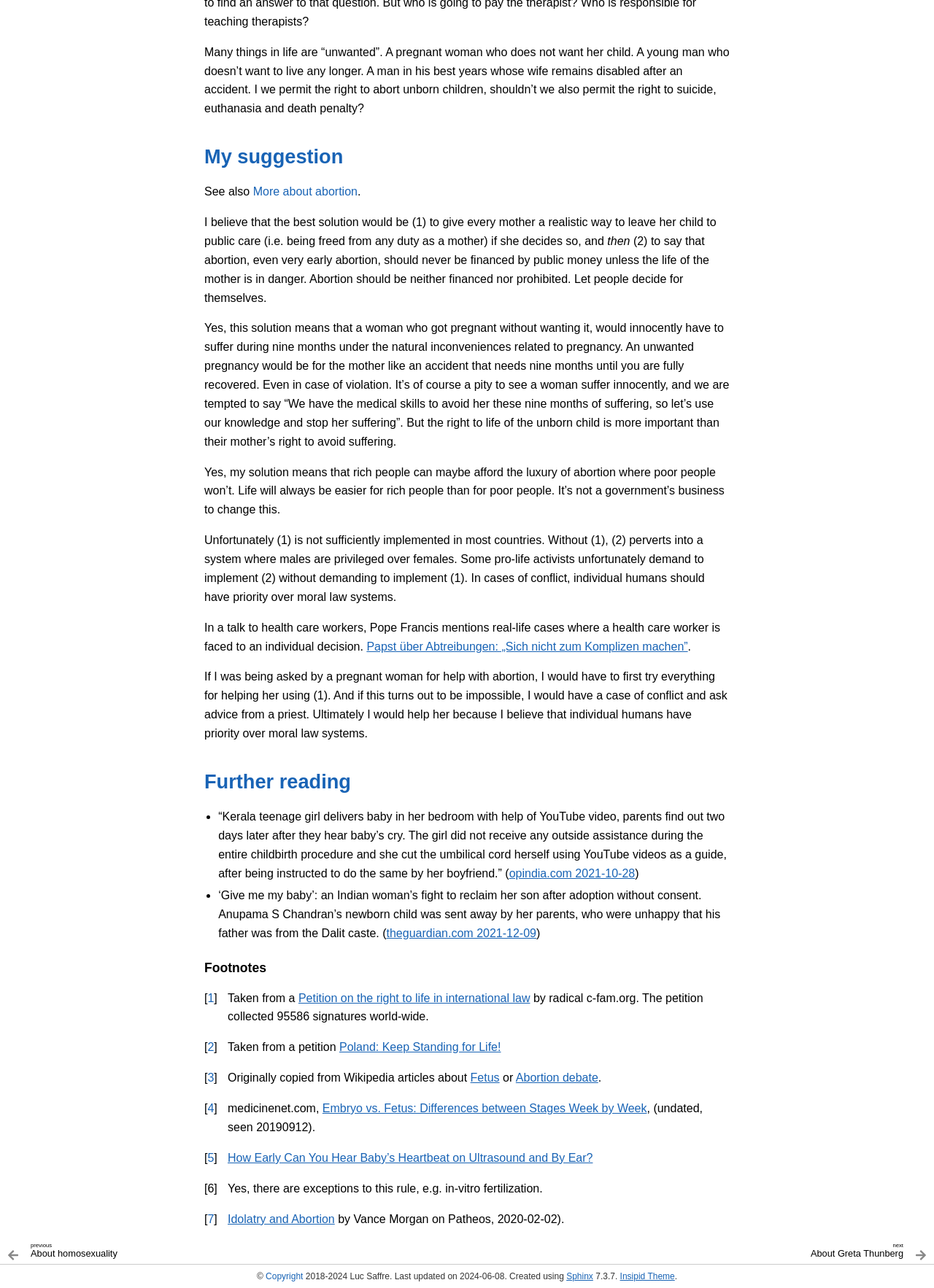Locate the UI element that matches the description Insipid Theme in the webpage screenshot. Return the bounding box coordinates in the format (top-left x, top-left y, bottom-right x, bottom-right y), with values ranging from 0 to 1.

[0.664, 0.987, 0.722, 0.995]